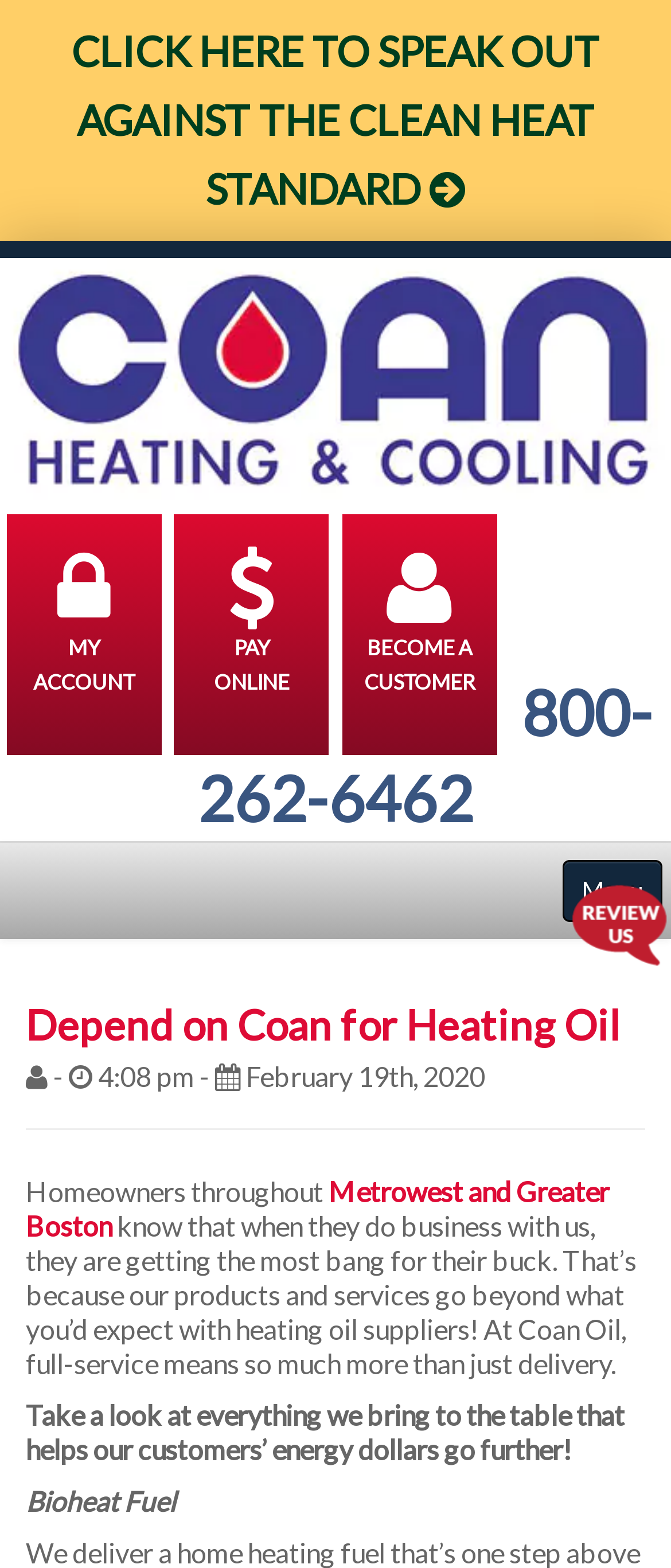Please specify the bounding box coordinates of the region to click in order to perform the following instruction: "Go to the homepage".

[0.0, 0.233, 1.0, 0.254]